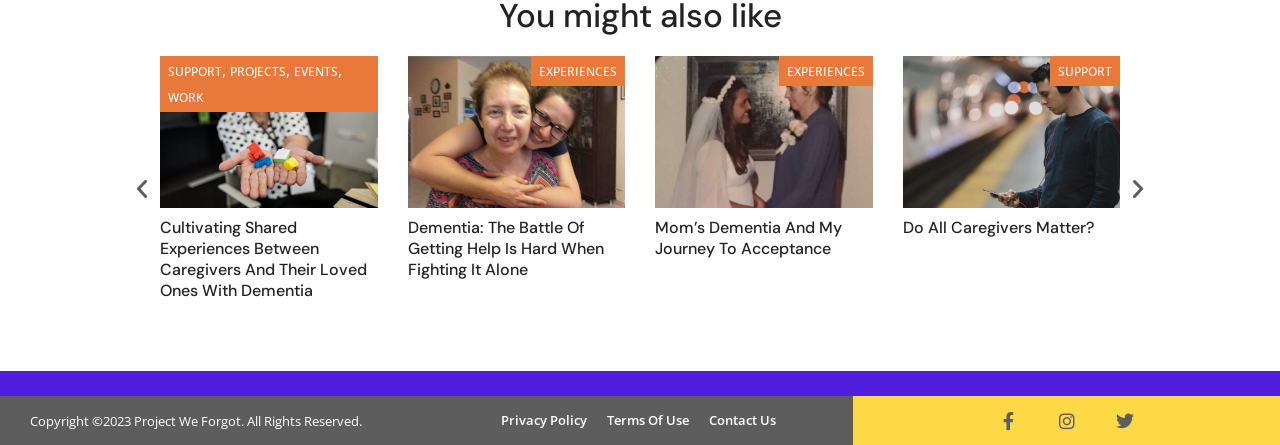Extract the bounding box coordinates of the UI element described by: "Do All Caregivers Matter?". The coordinates should include four float numbers ranging from 0 to 1, e.g., [left, top, right, bottom].

[0.705, 0.488, 0.854, 0.535]